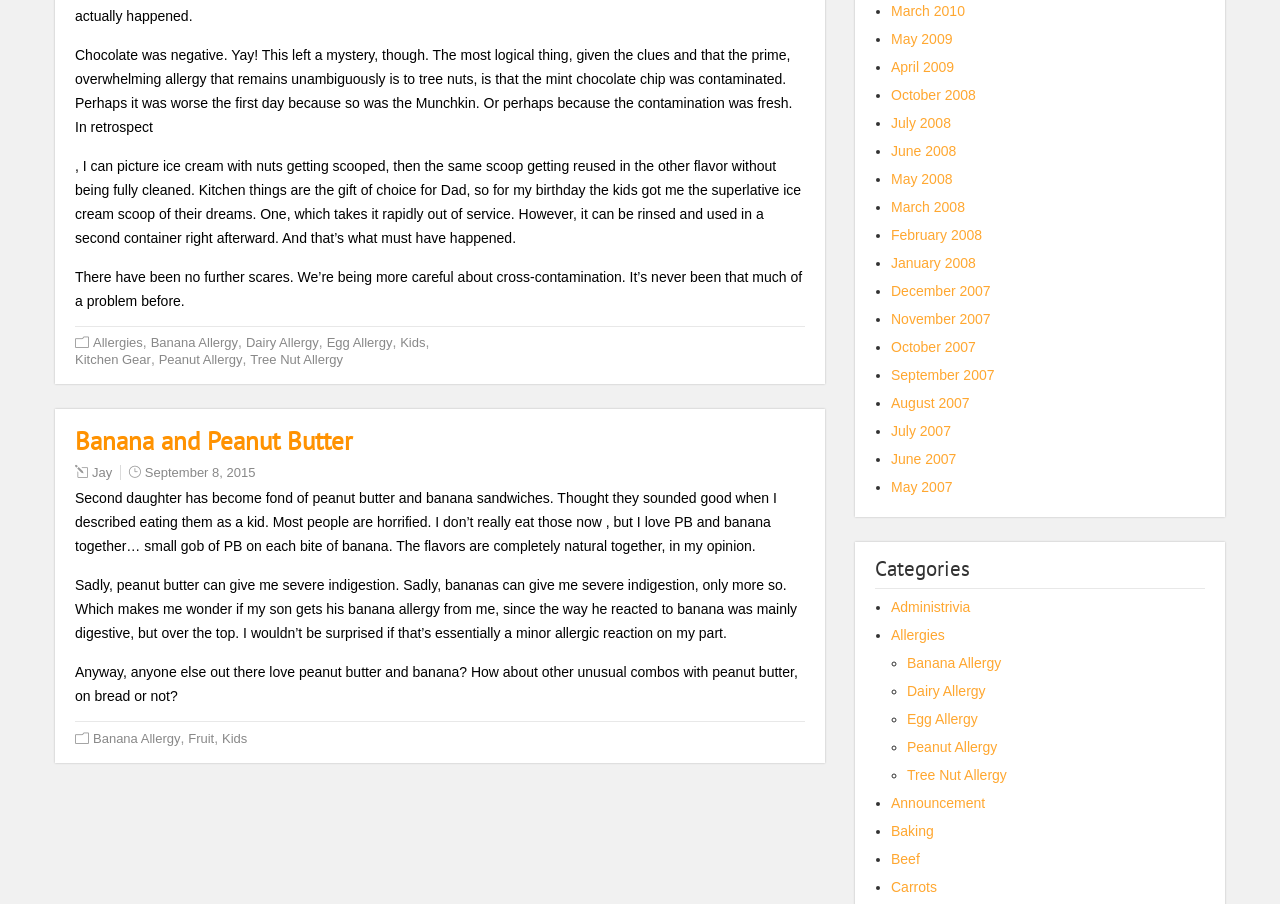Determine the coordinates of the bounding box that should be clicked to complete the instruction: "Visit the page 'Kitchen Gear'". The coordinates should be represented by four float numbers between 0 and 1: [left, top, right, bottom].

[0.059, 0.389, 0.118, 0.406]